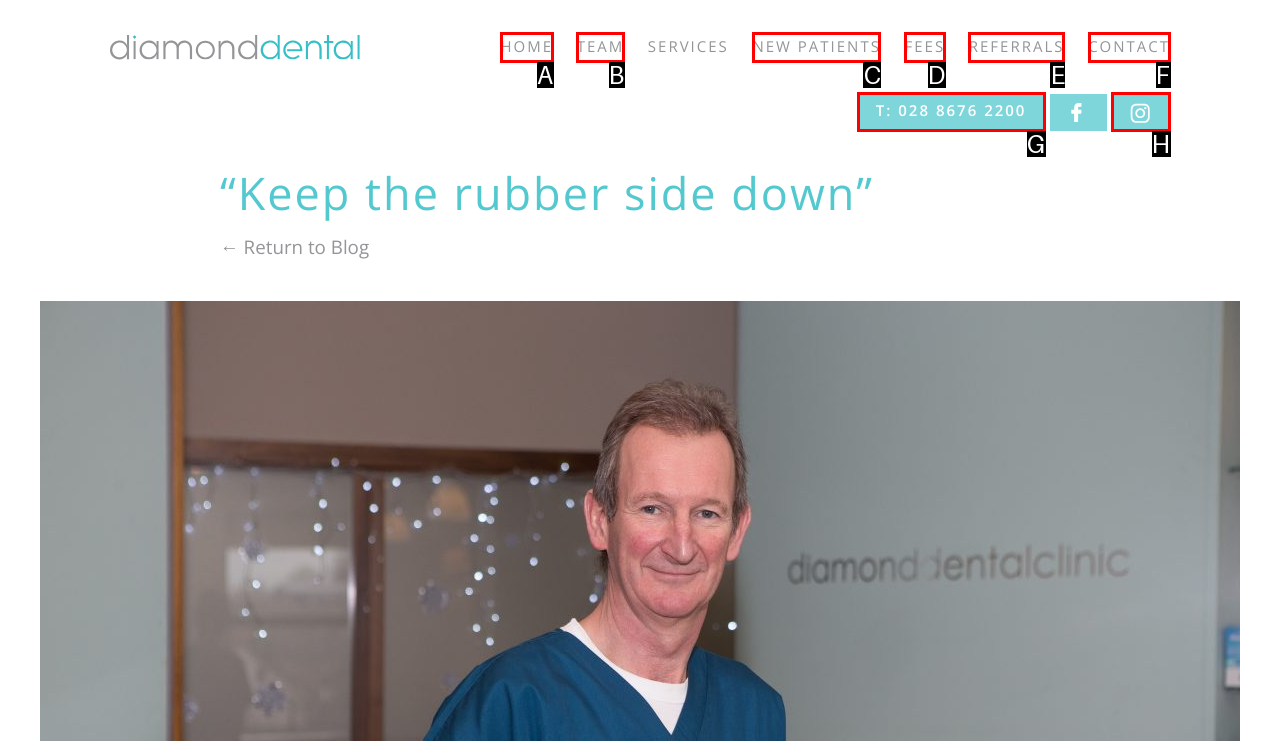Determine which HTML element corresponds to the description: Fees. Provide the letter of the correct option.

D